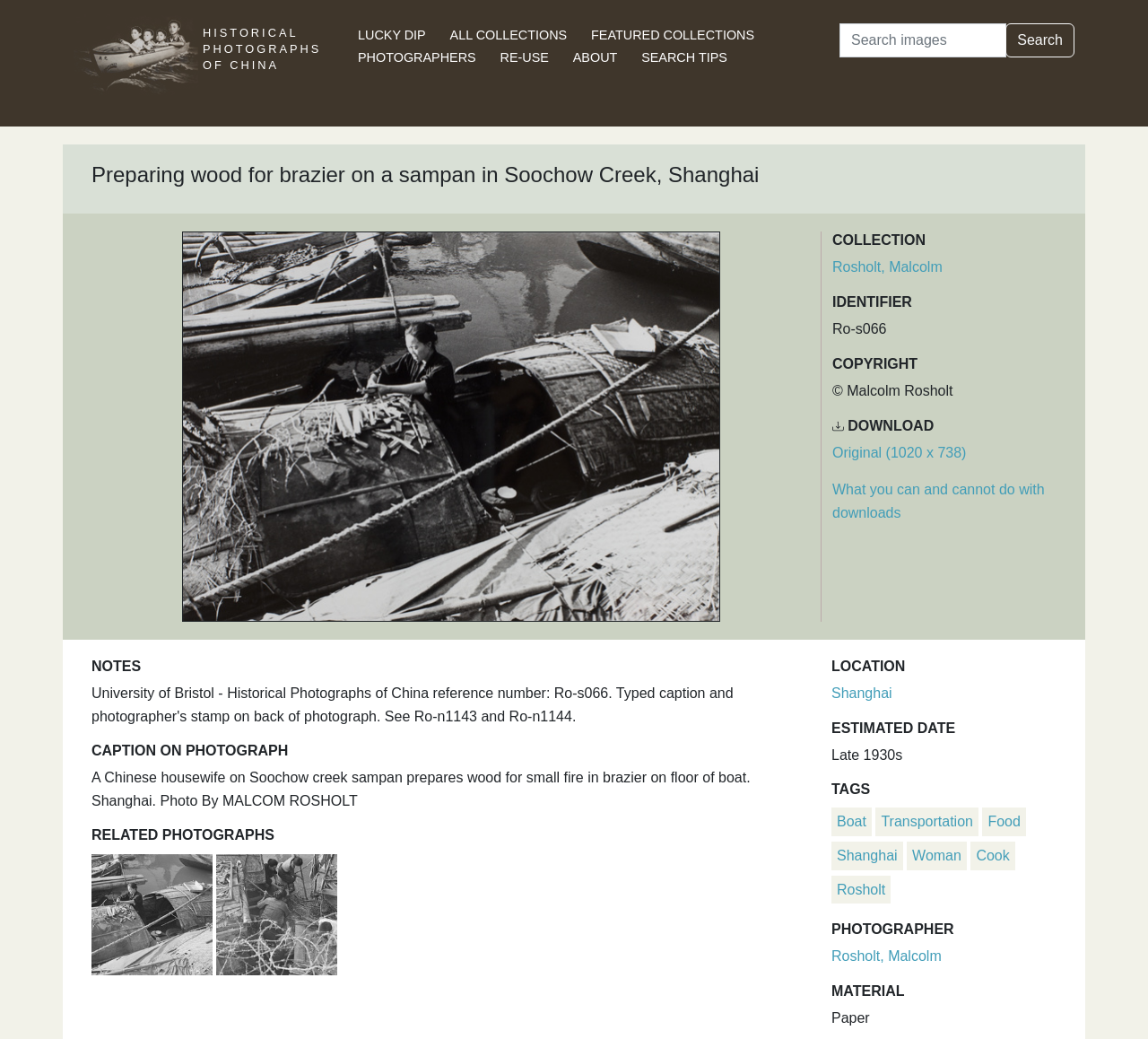Find the bounding box coordinates for the area that must be clicked to perform this action: "Learn about the photographer".

[0.724, 0.913, 0.82, 0.928]